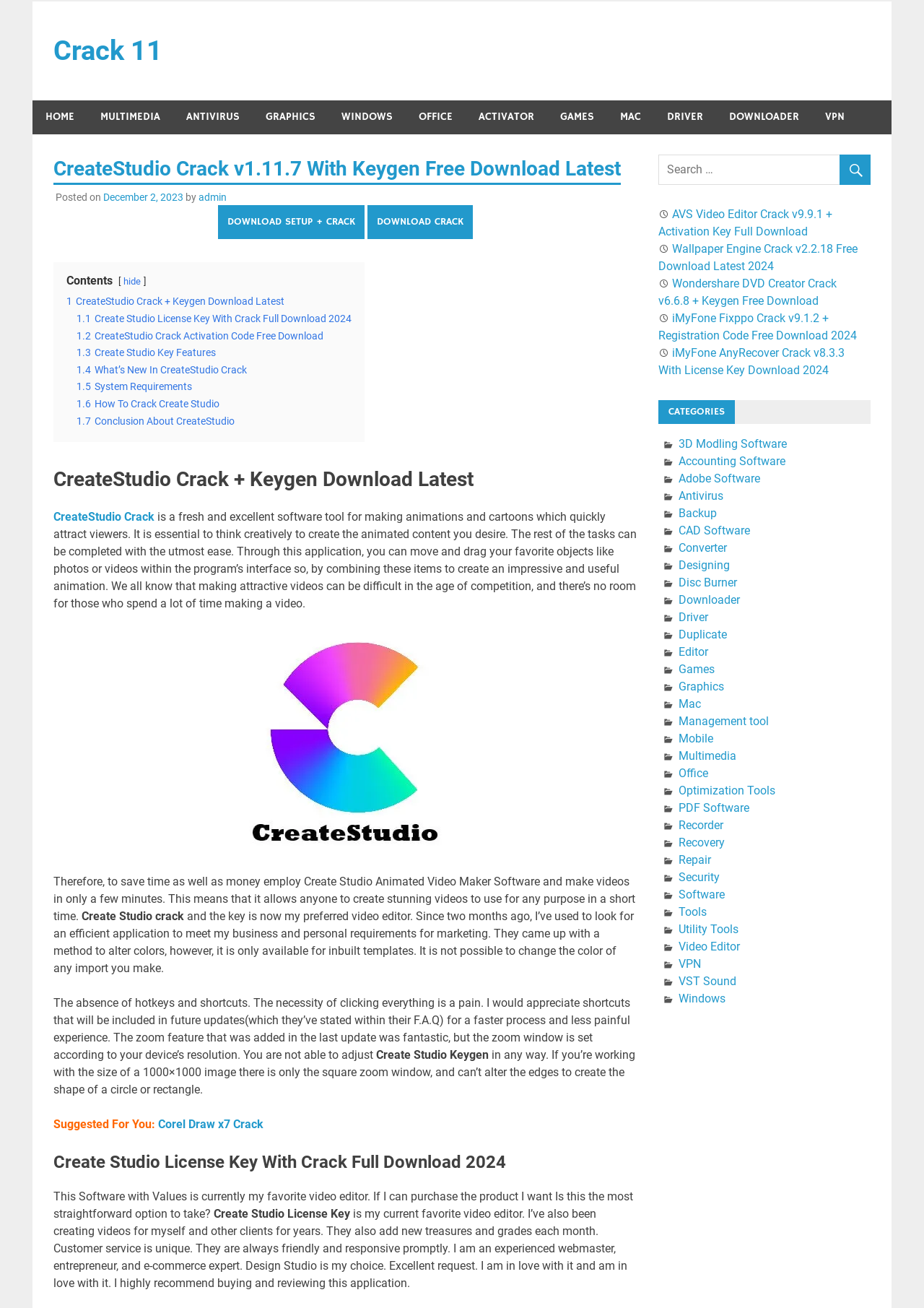Articulate a complete and detailed caption of the webpage elements.

This webpage is about Create Studio Crack, a software for creating animations and cartoons. At the top, there is a navigation menu with links to different categories such as HOME, MULTIMEDIA, ANTIVIRUS, GRAPHICS, and more. Below the navigation menu, there is a header section with a title "CreateStudio Crack v1.11.7 With Keygen Free Download Latest" and a subheading "Posted on December 2, 2023, by admin".

The main content of the webpage is divided into sections. The first section describes the Create Studio software, its features, and how it can be used to create stunning videos quickly. There is an image of the software's interface in this section. The text explains that the software allows users to move and drag objects like photos or videos within the program's interface to create an impressive animation.

The next section provides more information about the software, including its key features and what's new in the latest version. There are several links to different sections of the webpage, including "CreateStudio Crack + Keygen Download Latest", "Create Studio License Key With Crack Full Download 2024", and more.

On the right side of the webpage, there is a complementary section with a search box and several links to other software cracks, such as AVS Video Editor Crack, Wallpaper Engine Crack, and more. Below this section, there is a list of categories, including 3D Modling Software, Accounting Software, Adobe Software, and more.

Overall, the webpage provides information about Create Studio Crack, its features, and how to download it, as well as links to other related software and categories.